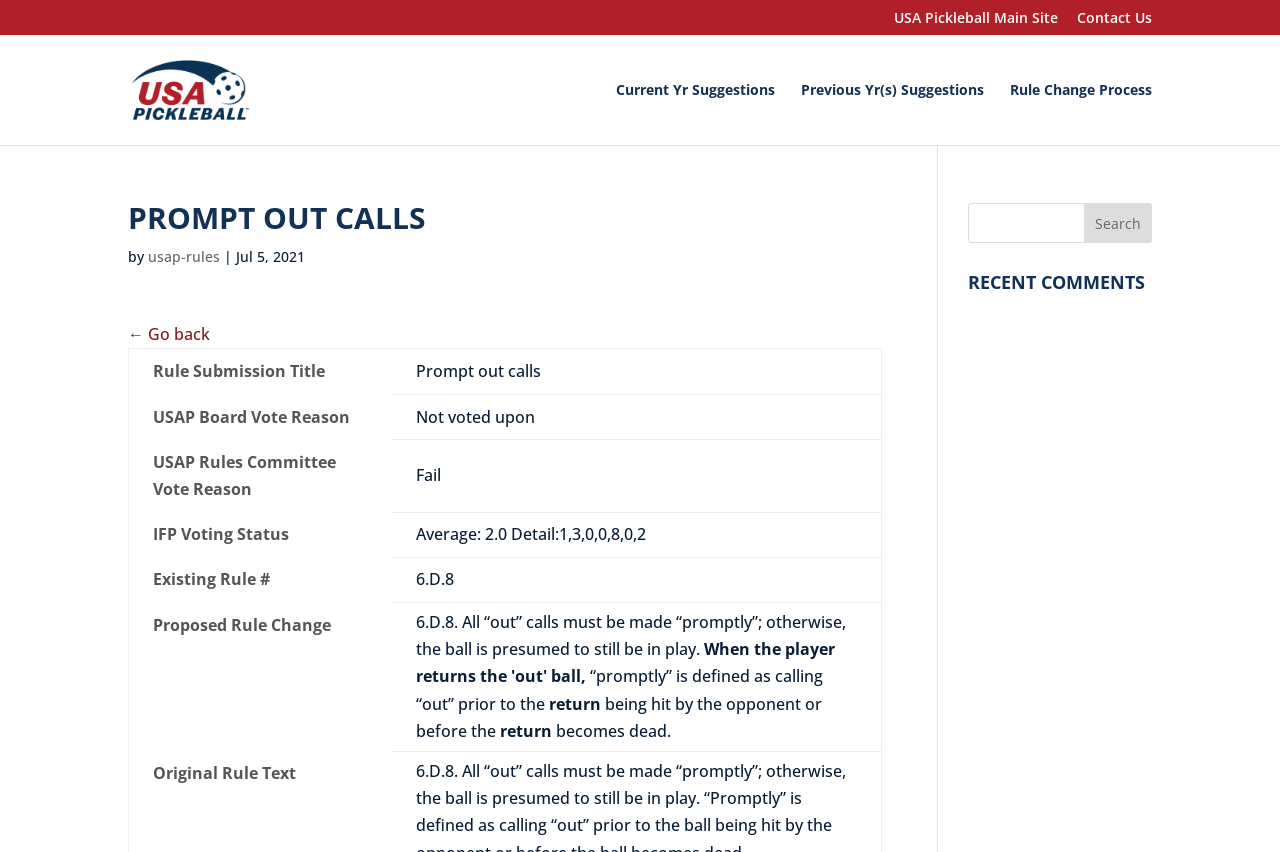Locate the bounding box coordinates of the item that should be clicked to fulfill the instruction: "Go back to previous page".

[0.1, 0.379, 0.164, 0.405]